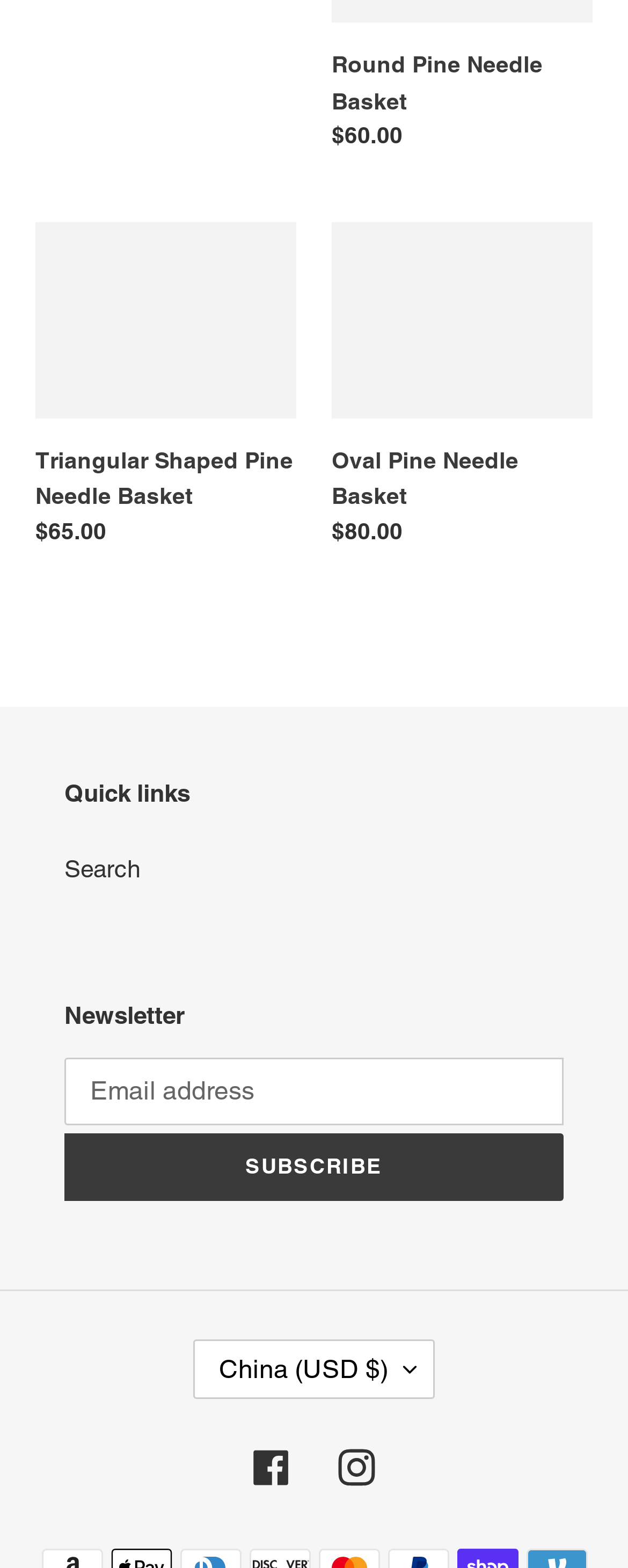Based on the image, please respond to the question with as much detail as possible:
What is the country/region currently selected?

I found a button with the label 'China (USD $)' and it is expanded, so I assume it is the currently selected country/region.